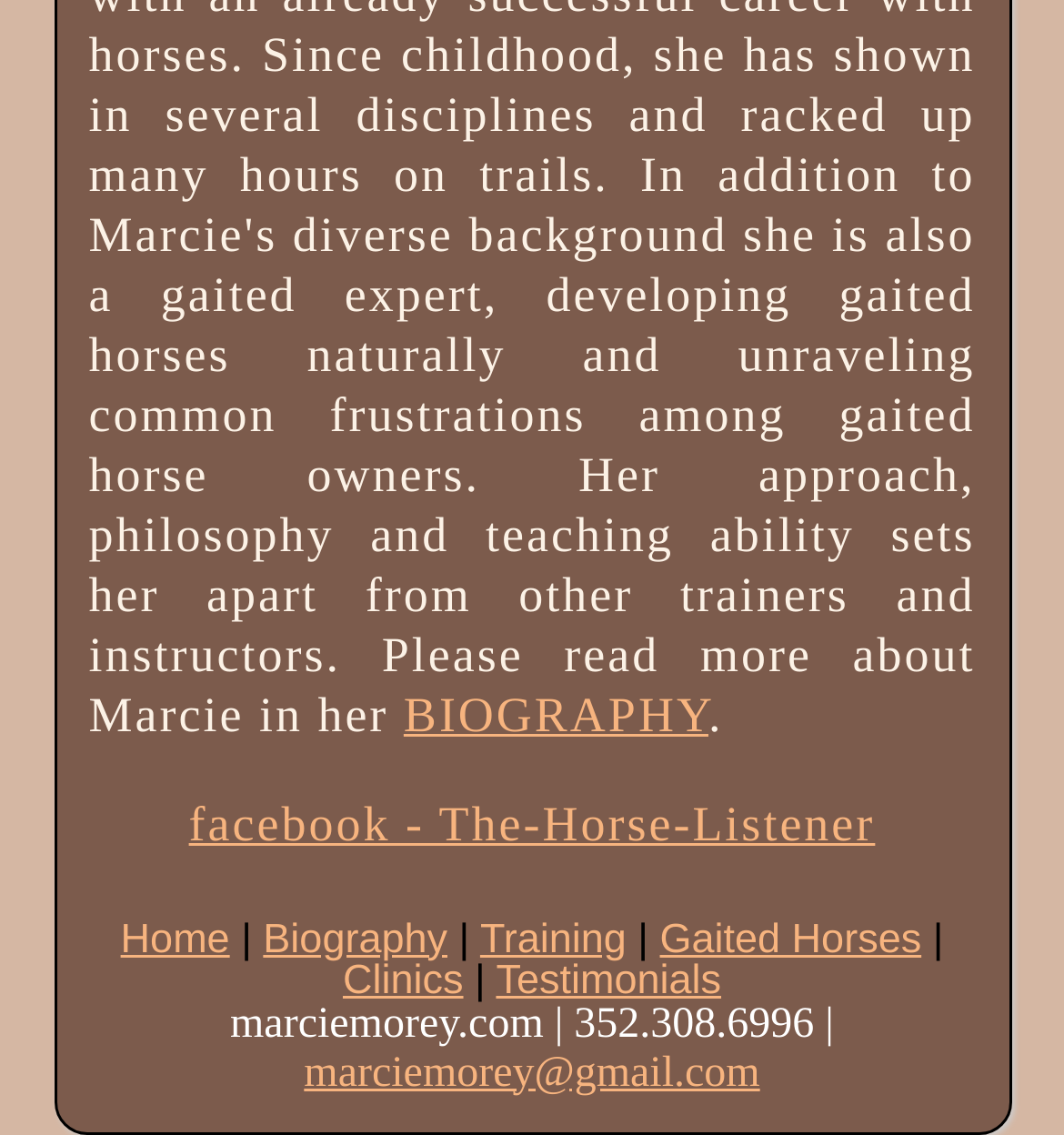How many columns are there in the layout table row?
Based on the image content, provide your answer in one word or a short phrase.

1